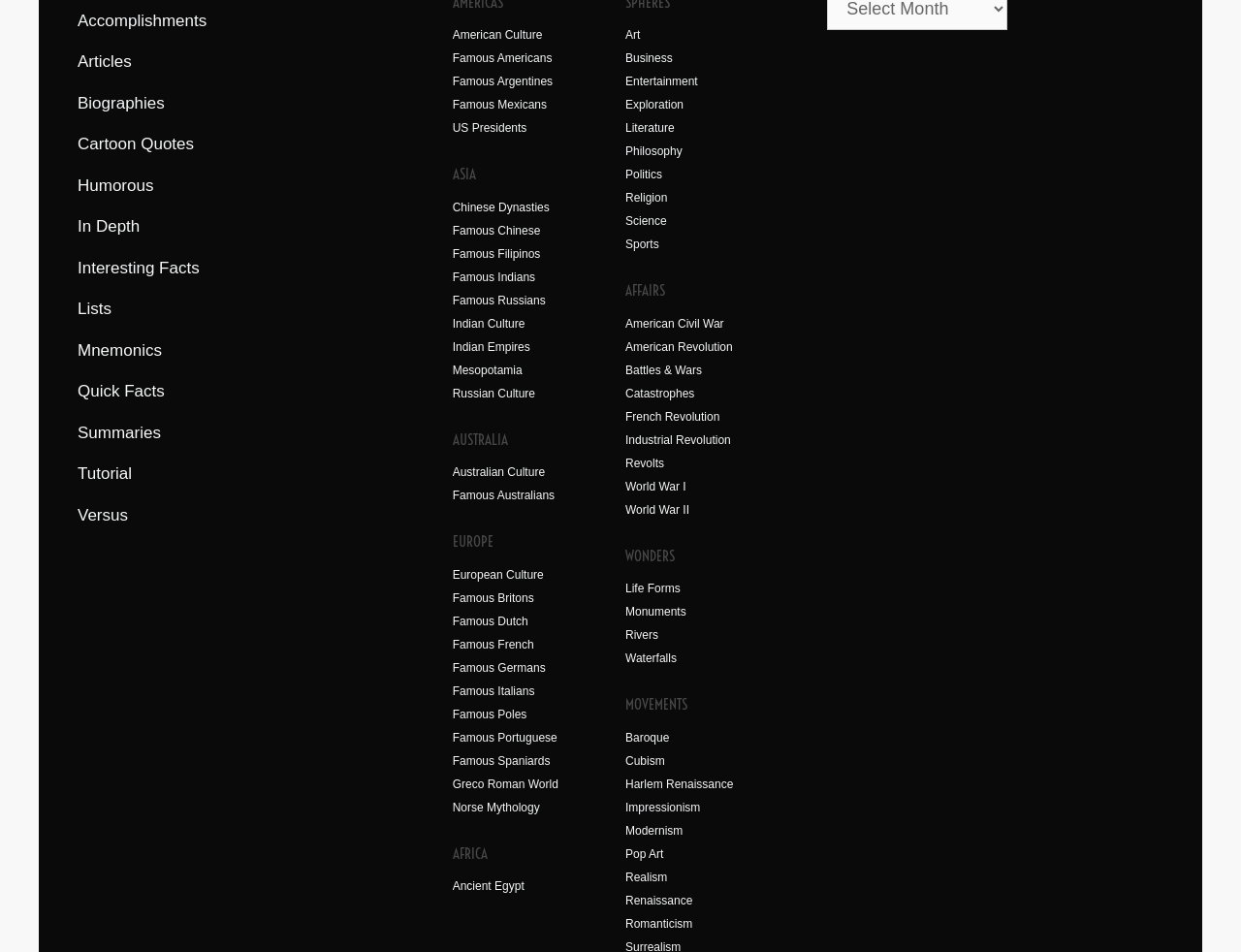Respond concisely with one word or phrase to the following query:
How many links are under the 'ASIA' heading?

9